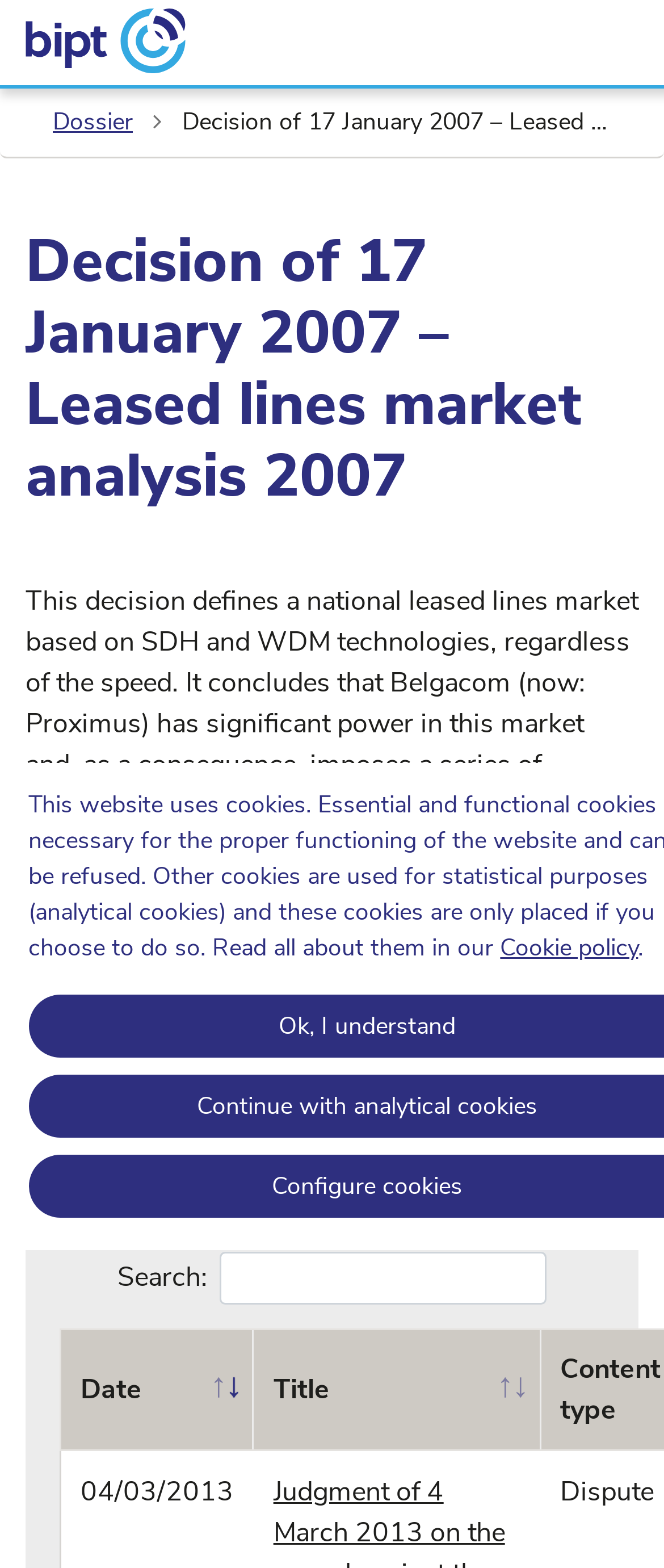Please study the image and answer the question comprehensively:
What can be found in the search box?

The search box on the webpage allows users to search by Date and Title, as indicated by the column headers 'Date: activate to sort column ascending' and 'Title: activate to sort column ascending'.